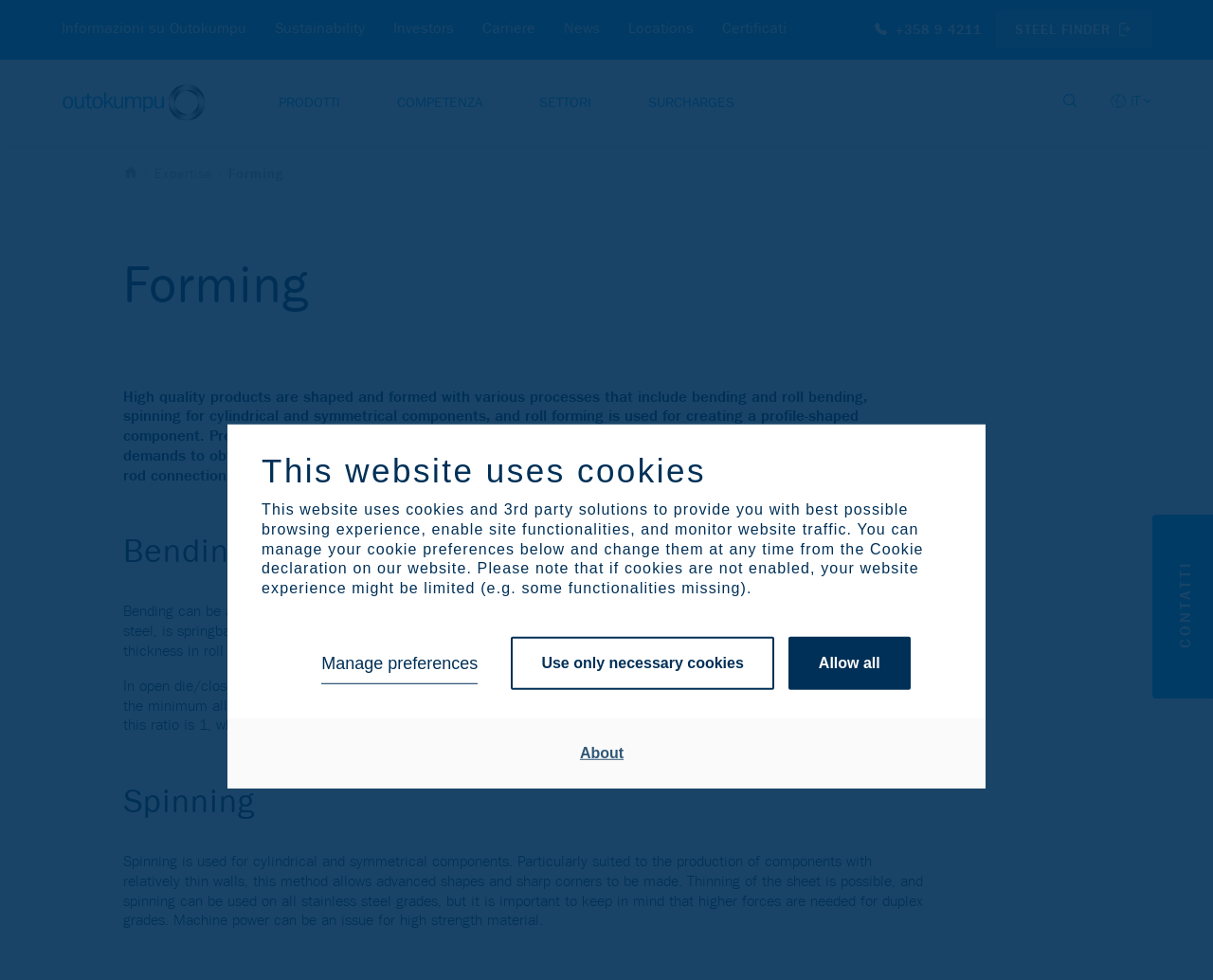Provide a one-word or short-phrase answer to the question:
How many links are in the top navigation menu?

8